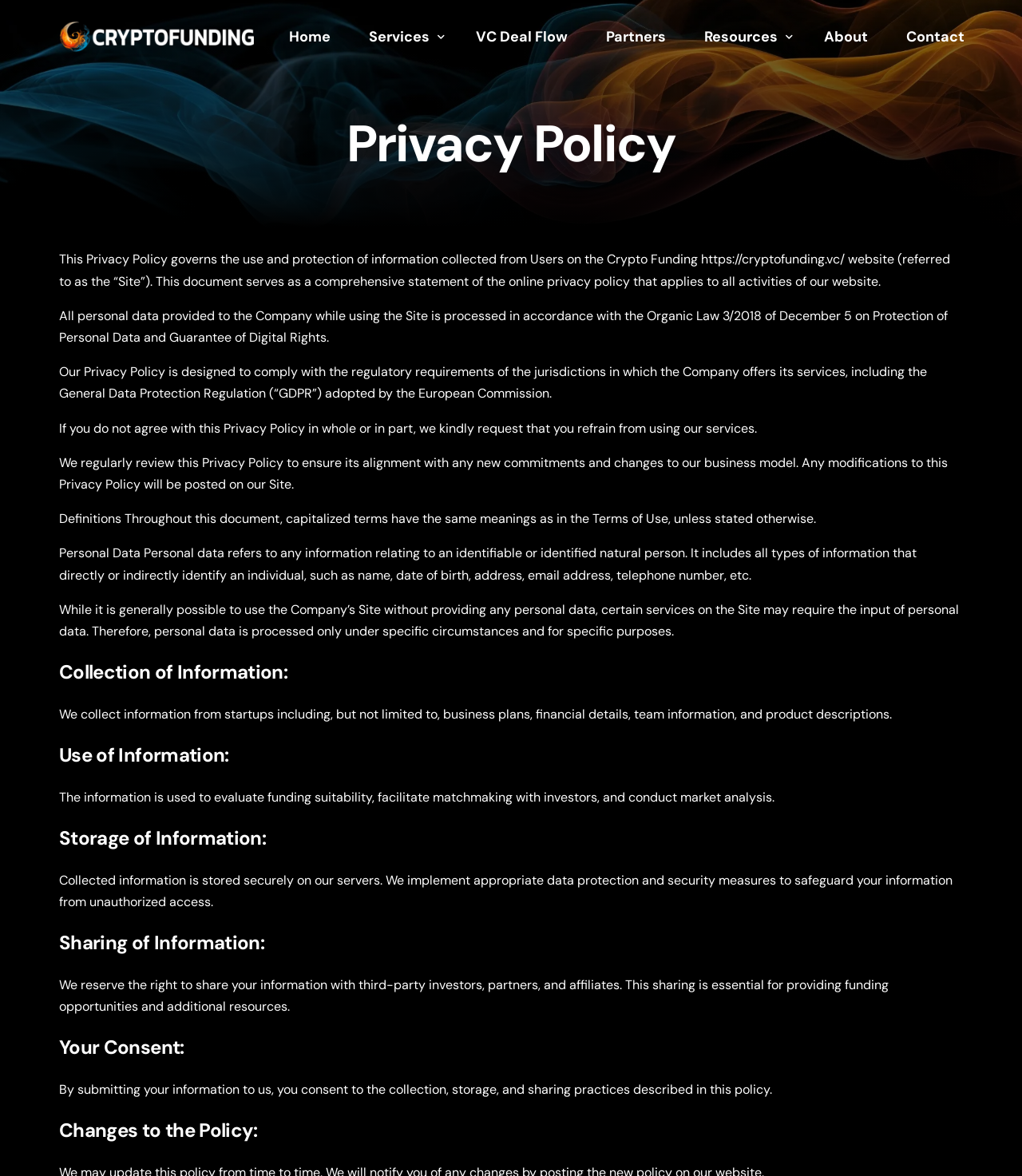Locate the bounding box of the UI element defined by this description: "Software & Tech Development". The coordinates should be given as four float numbers between 0 and 1, formatted as [left, top, right, bottom].

[0.343, 0.171, 0.594, 0.198]